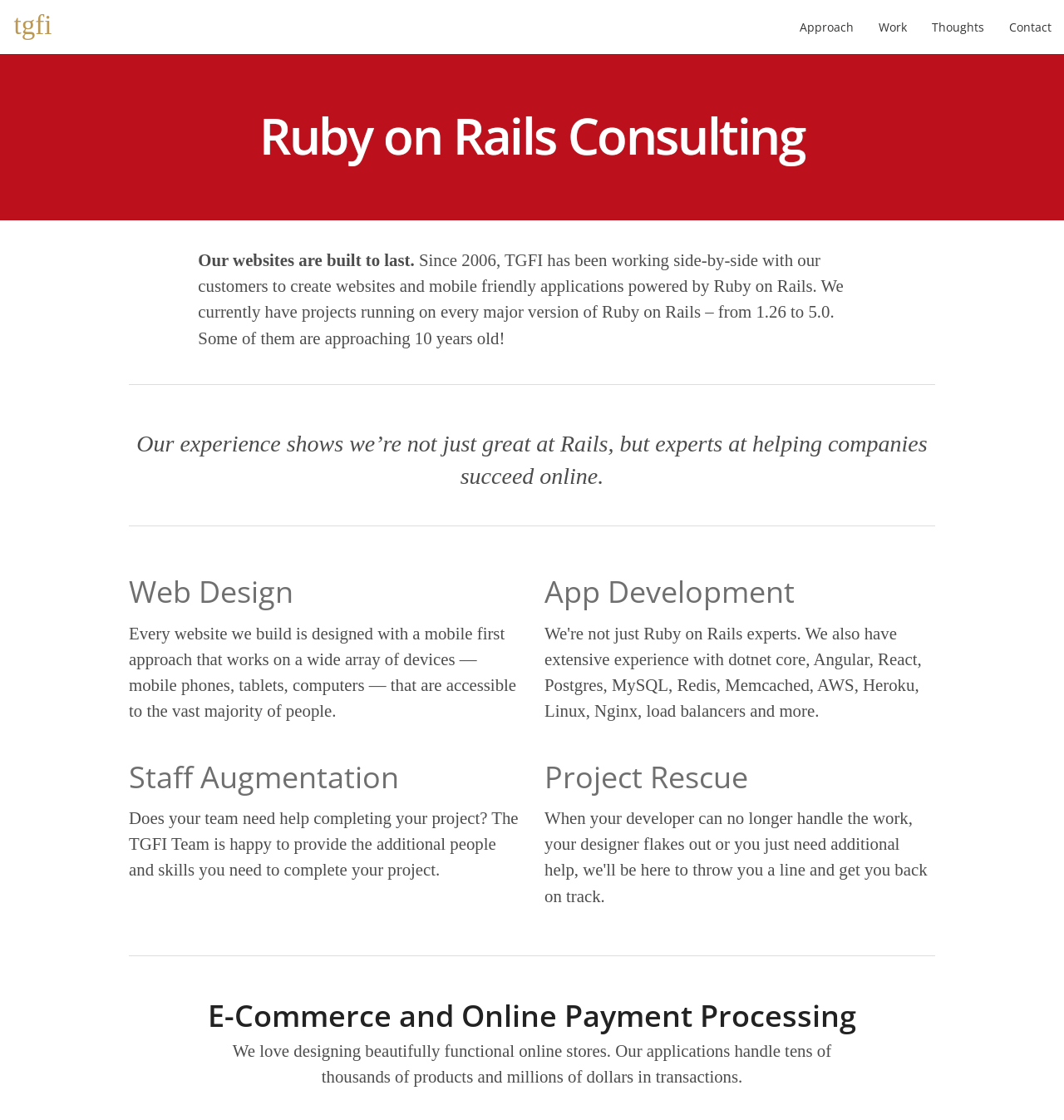Illustrate the webpage's structure and main components comprehensively.

The webpage is about TGFI, a company that specializes in Ruby on Rails development, consulting, and other related services. At the top, there is a heading with the company name "tgfi" and a navigation menu with links to "Approach", "Work", "Thoughts", and "Contact". 

Below the navigation menu, there is a table layout that spans the entire width of the page. Within this layout, there is a prominent heading "Ruby on Rails Consulting" followed by a brief description "Our websites are built to last." 

Further down, there is a longer paragraph that explains TGFI's experience with Ruby on Rails, mentioning that they have projects running on every major version of Ruby on Rails, with some approaching 10 years old. 

After a horizontal separator, there is a section that highlights TGFI's expertise in helping companies succeed online. 

The webpage then divides into two columns. The left column has headings and descriptions for "Web Design", "App Development", "Staff Augmentation", and "Project Rescue". The right column has a single heading "E-Commerce and Online Payment Processing" with a description that mentions TGFI's experience in designing online stores that handle large volumes of products and transactions.